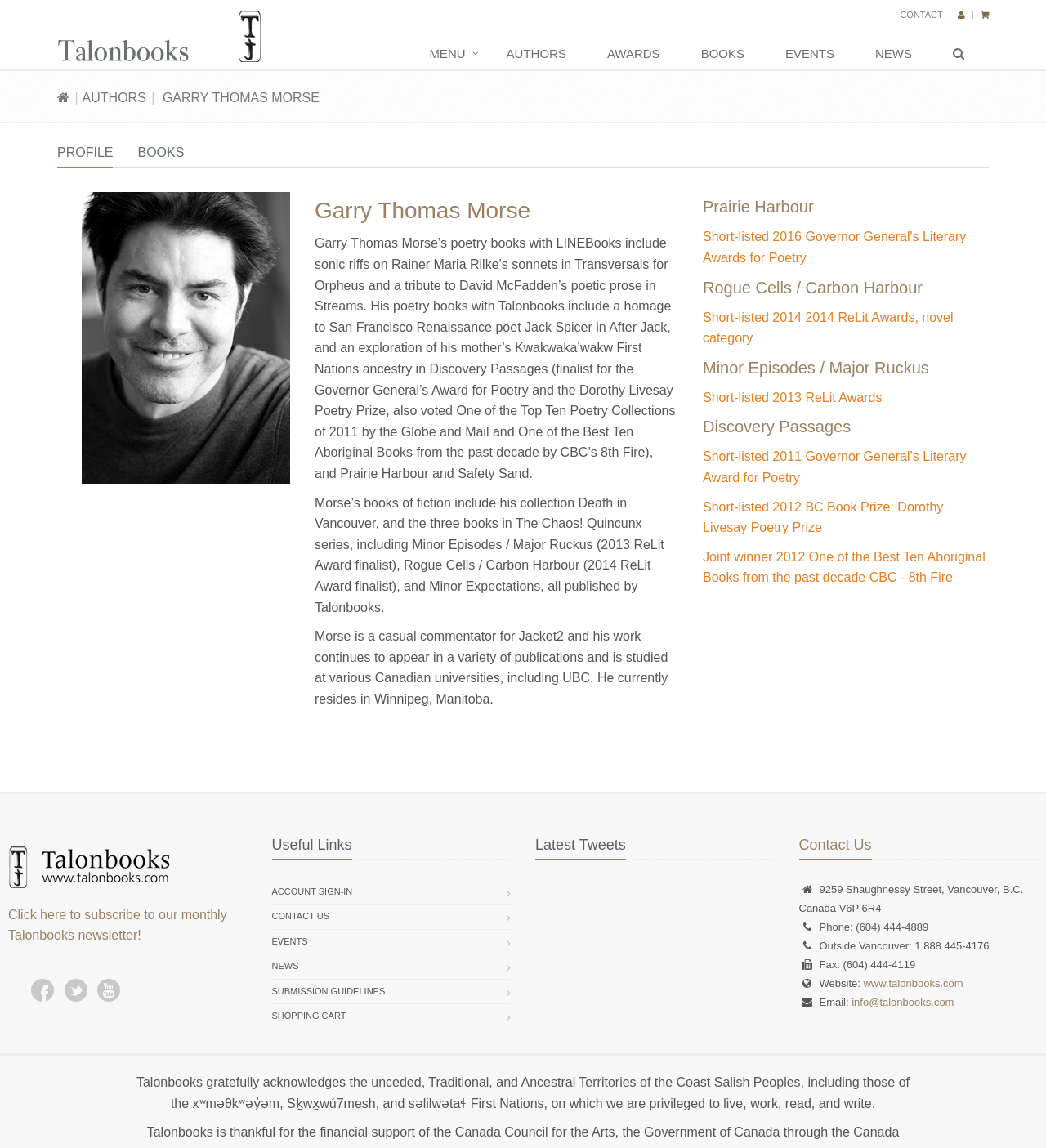Can you identify the bounding box coordinates of the clickable region needed to carry out this instruction: 'Click the Click here to subscribe to our monthly Talonbooks newsletter! link'? The coordinates should be four float numbers within the range of 0 to 1, stated as [left, top, right, bottom].

[0.008, 0.79, 0.217, 0.821]